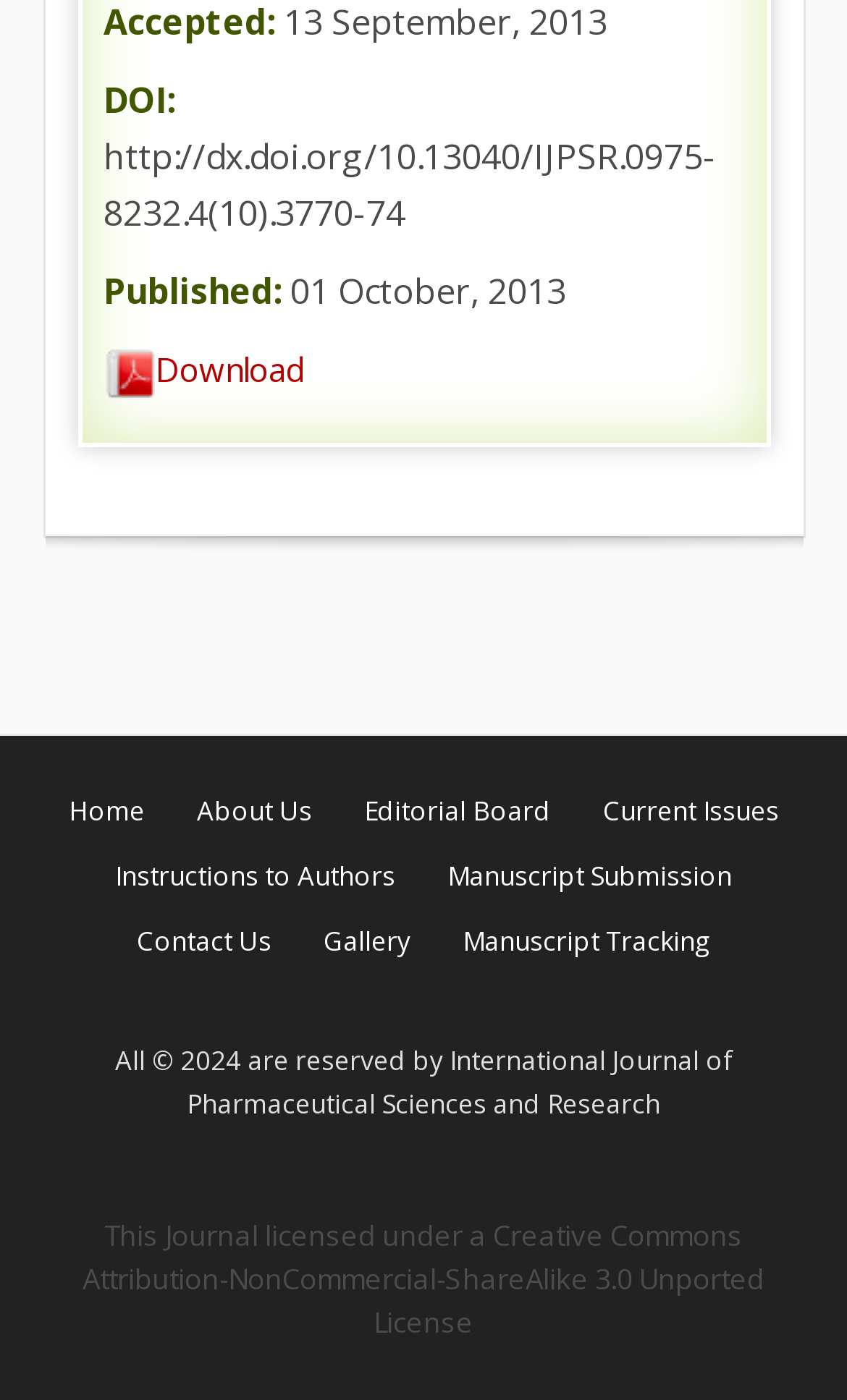Please determine the bounding box coordinates of the element's region to click for the following instruction: "submit a manuscript".

[0.503, 0.612, 0.89, 0.639]